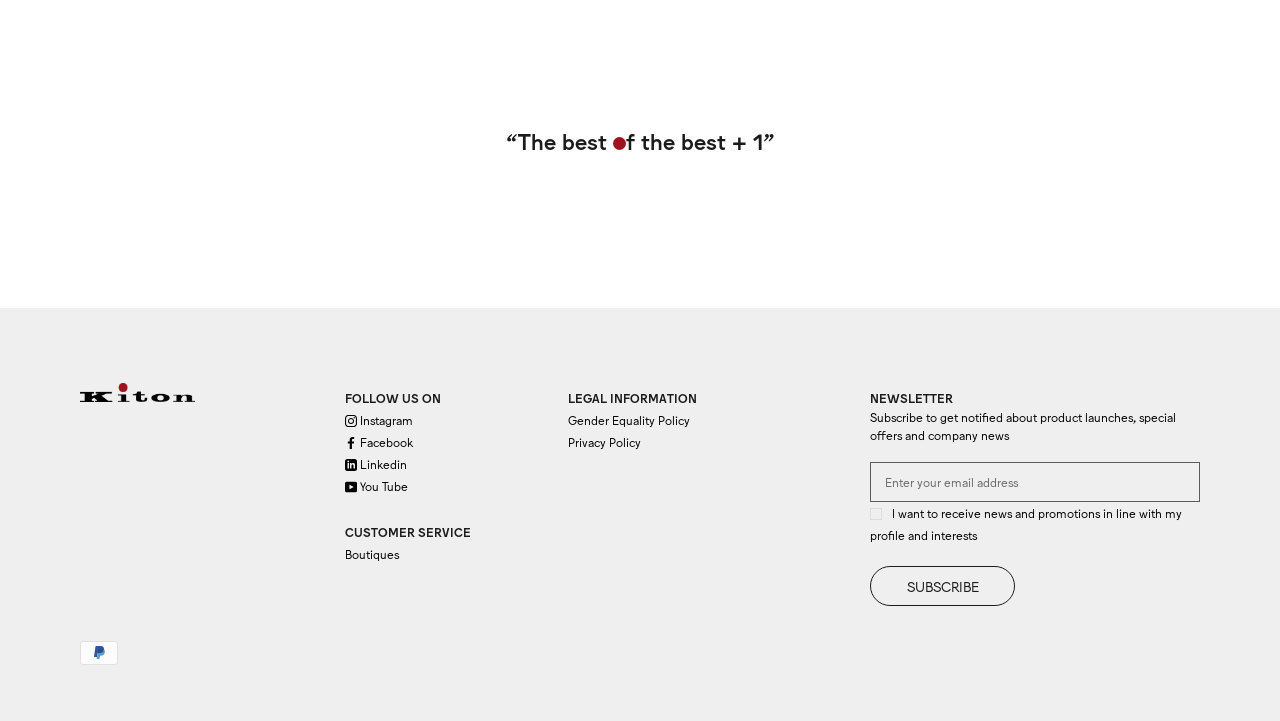Find the bounding box coordinates for the HTML element described in this sentence: "Privacy Policy". Provide the coordinates as four float numbers between 0 and 1, in the format [left, top, right, bottom].

[0.443, 0.598, 0.617, 0.629]